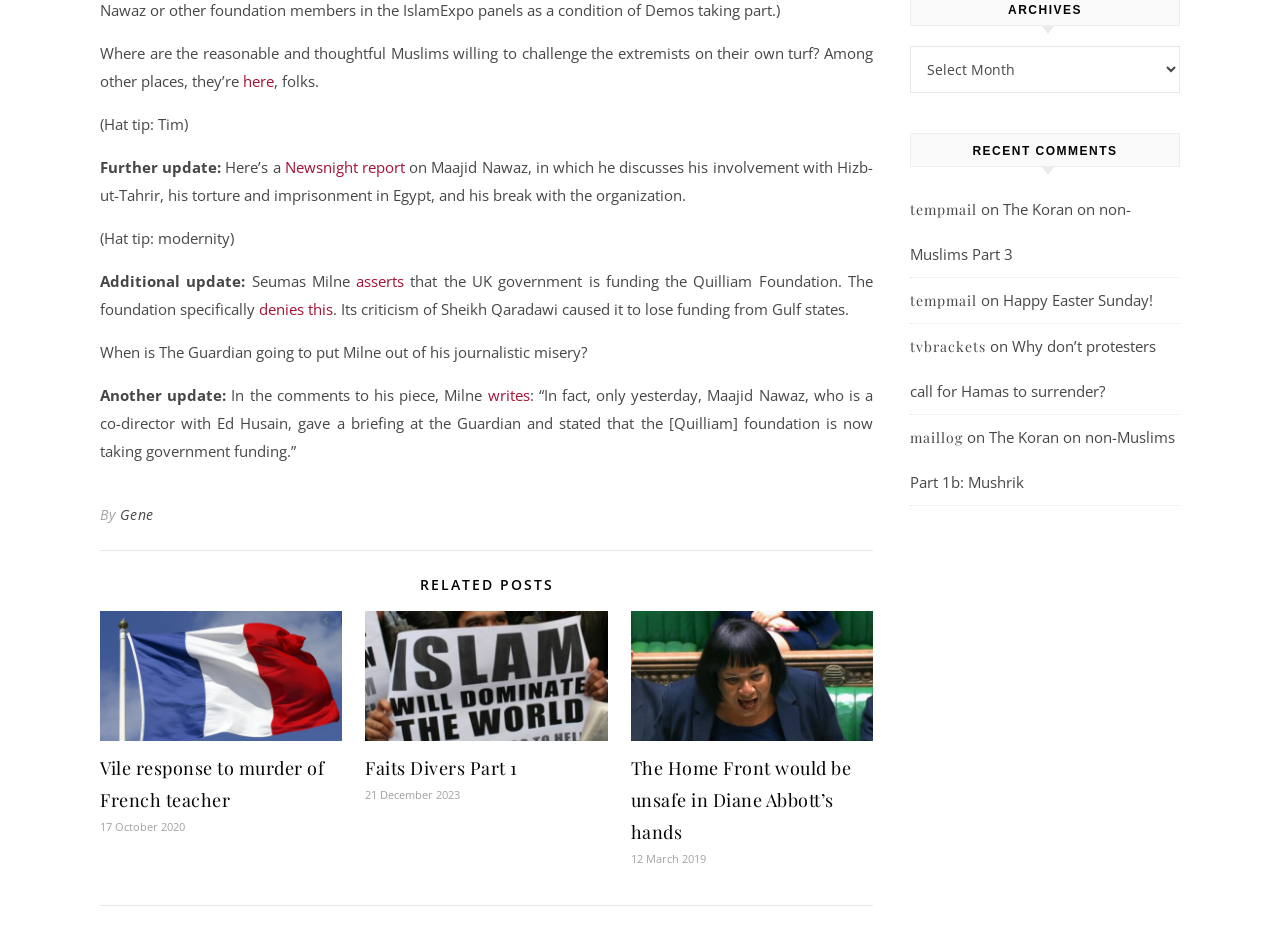What is the title of the related post mentioned below?
Please respond to the question with as much detail as possible.

The related post is listed below the main blog post, and its title is 'Vile response to murder of French teacher', which is a link to another blog post.